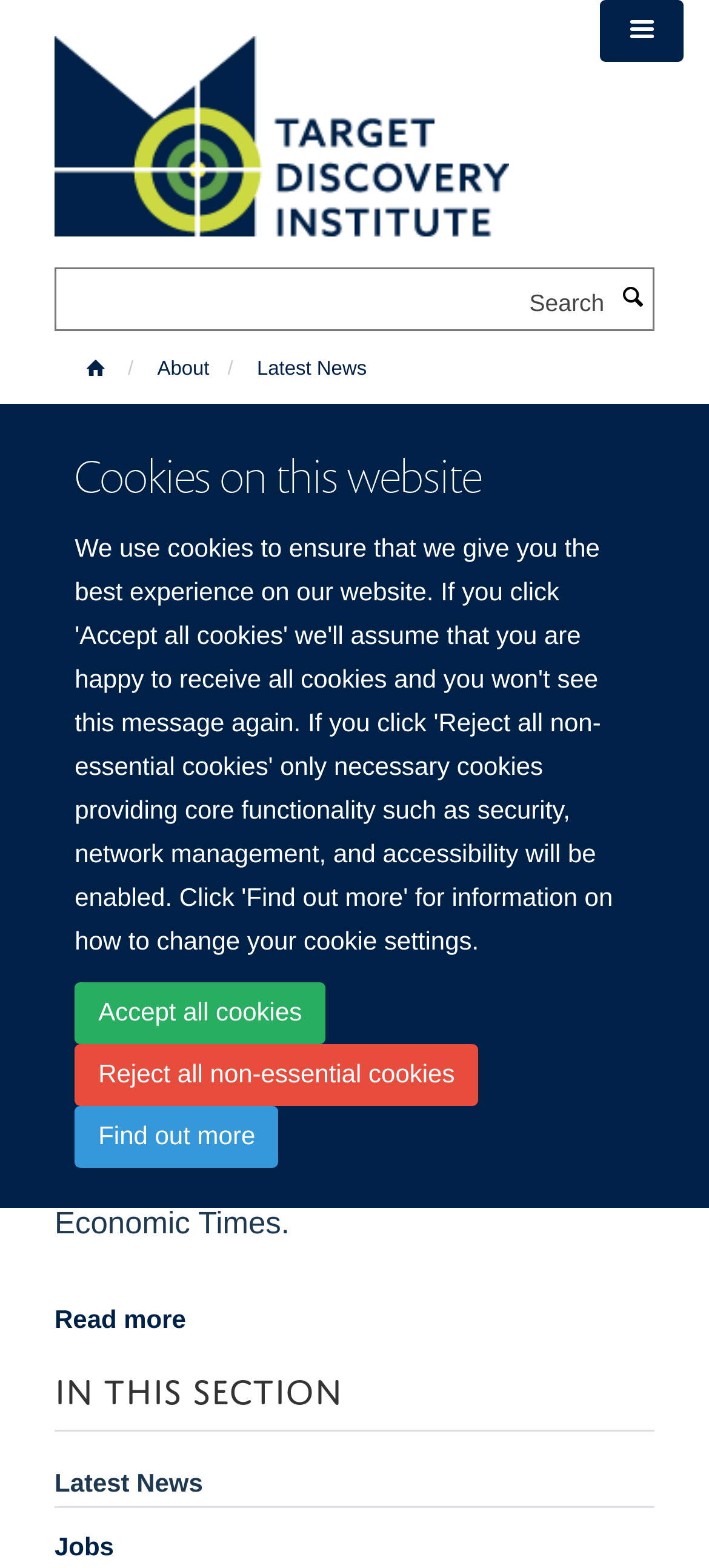Locate the bounding box coordinates of the area where you should click to accomplish the instruction: "Search for something".

[0.079, 0.177, 0.868, 0.21]